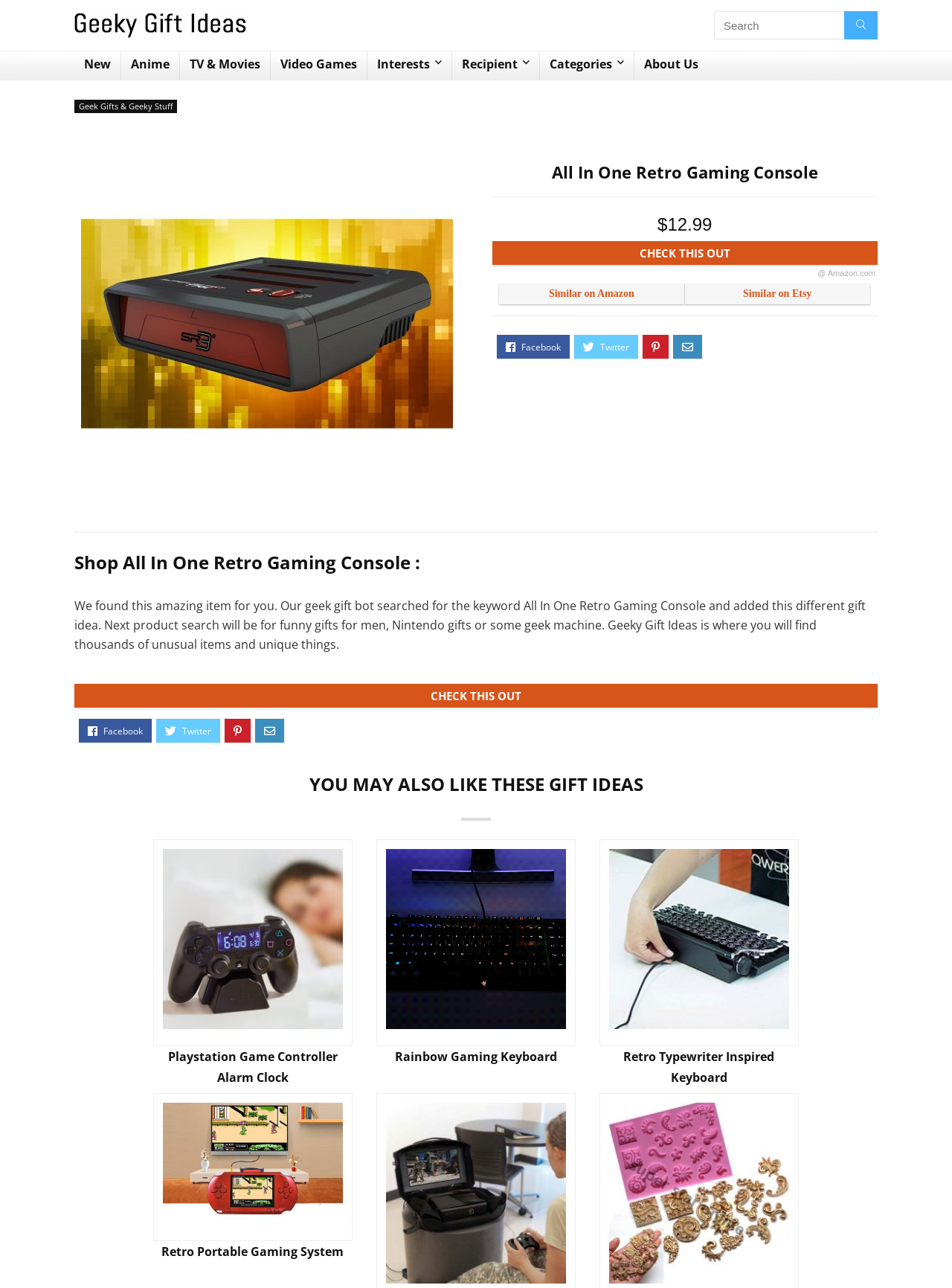Locate the coordinates of the bounding box for the clickable region that fulfills this instruction: "Check out the All In One Retro Gaming Console".

[0.517, 0.187, 0.922, 0.206]